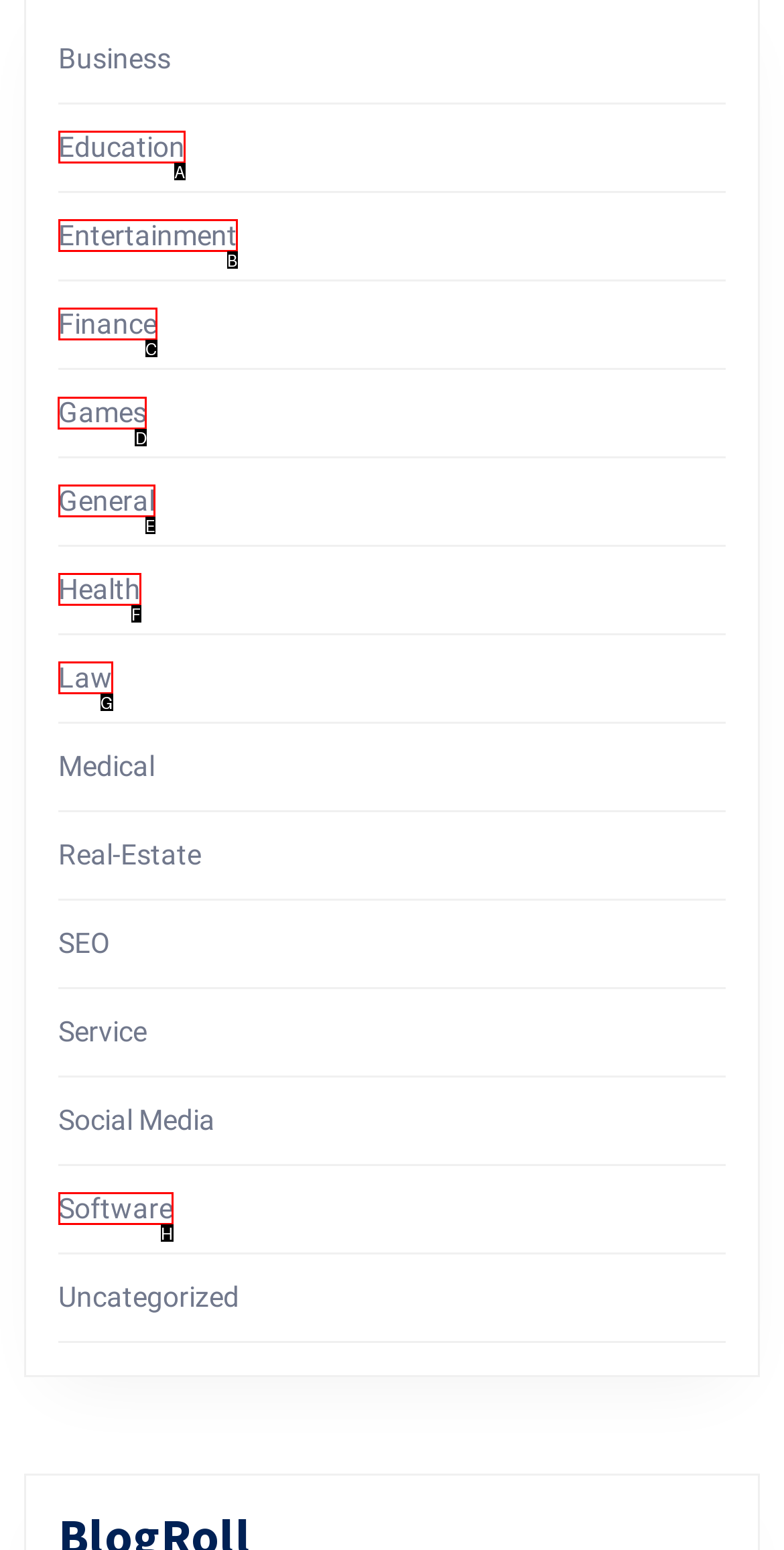For the task: Browse Games, identify the HTML element to click.
Provide the letter corresponding to the right choice from the given options.

D